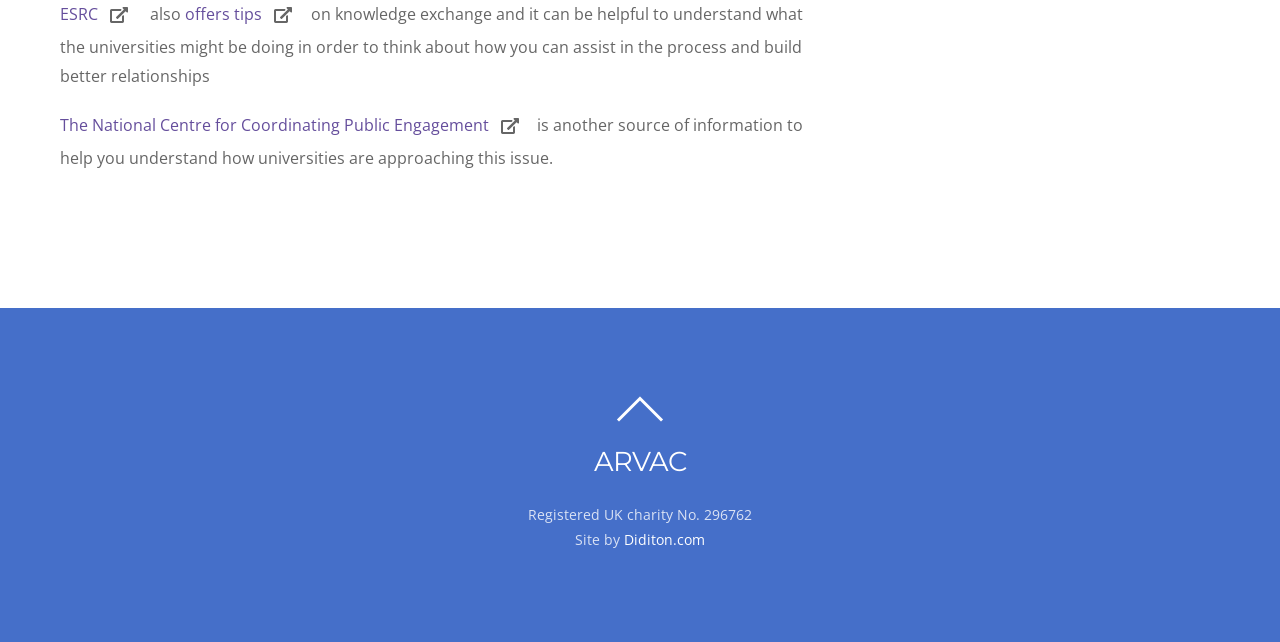Refer to the element description Diditon.com and identify the corresponding bounding box in the screenshot. Format the coordinates as (top-left x, top-left y, bottom-right x, bottom-right y) with values in the range of 0 to 1.

[0.488, 0.825, 0.551, 0.855]